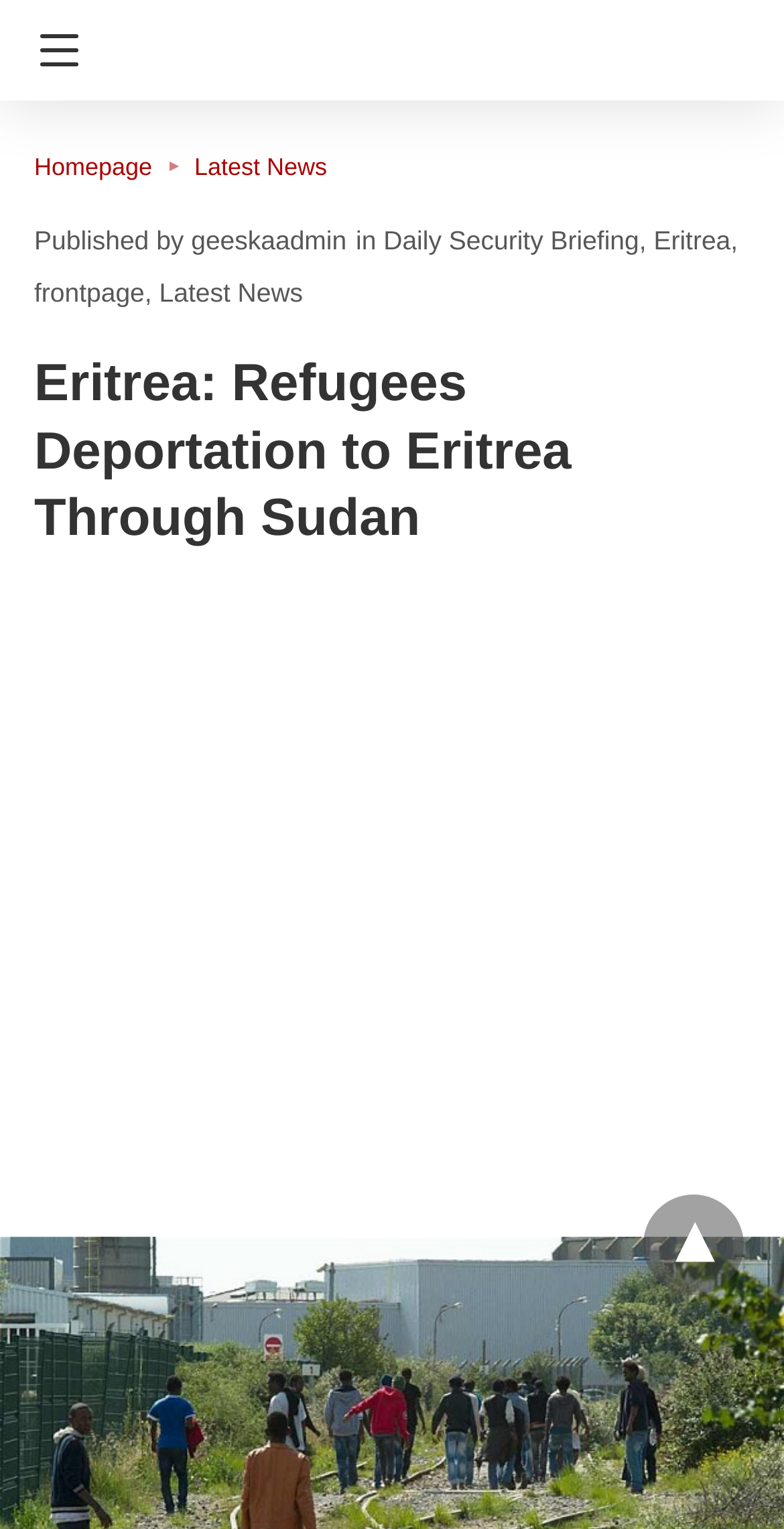Please determine the headline of the webpage and provide its content.

Eritrea: Refugees Deportation to Eritrea Through Sudan